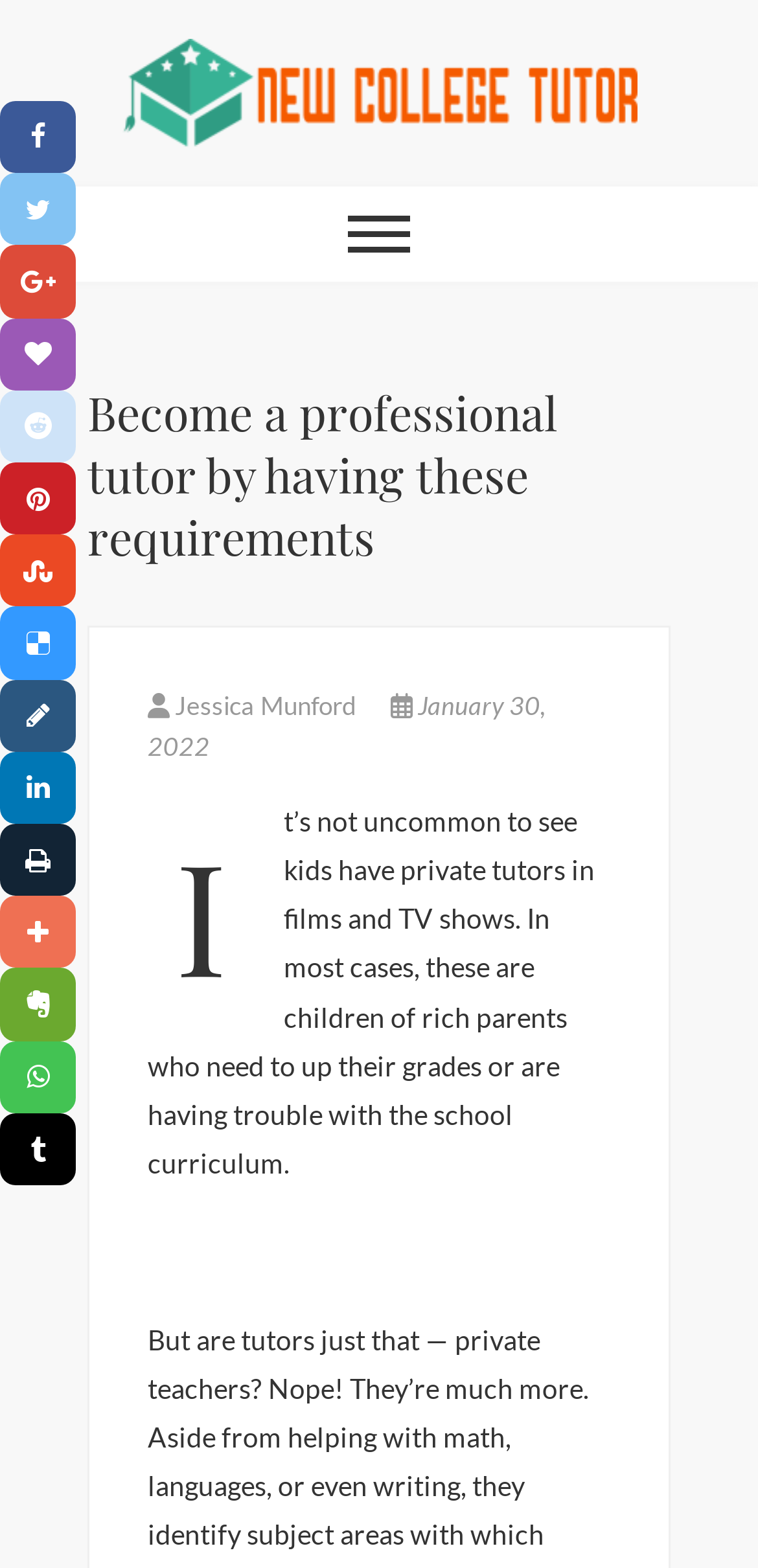Please give a concise answer to this question using a single word or phrase: 
What is the topic of the article?

Becoming a professional tutor